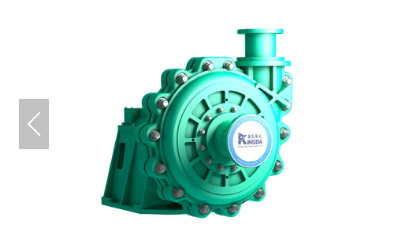Elaborate on all the key elements and details present in the image.

This image features the **ZGB (P) series high lift slurry pump**, designed for robust and efficient performance in demanding environments. Its double pump casing structure enhances the pump's capacity for high lift and high efficiency while providing excellent wear resistance and stable performance even under challenging conditions. The materials used for the lining and impeller are specially chosen for their durability, ensuring long-lasting functionality. Furthermore, the pump's outlet can be configured in eight distinct angles, providing flexibility in installation. 

This innovative pump can be powered through various methods, including direct coupling and hydraulic coupling, and is suitable for multiple configurations to meet different operational needs. The shaft seal features a combination of packing and auxiliary impeller or mechanical sealing options, enhancing reliability. Additionally, the pump is equipped with a sophisticated lubrication system to ensure optimal performance and cooling, making it an ideal choice for applications requiring dependable and efficient fluid handling.